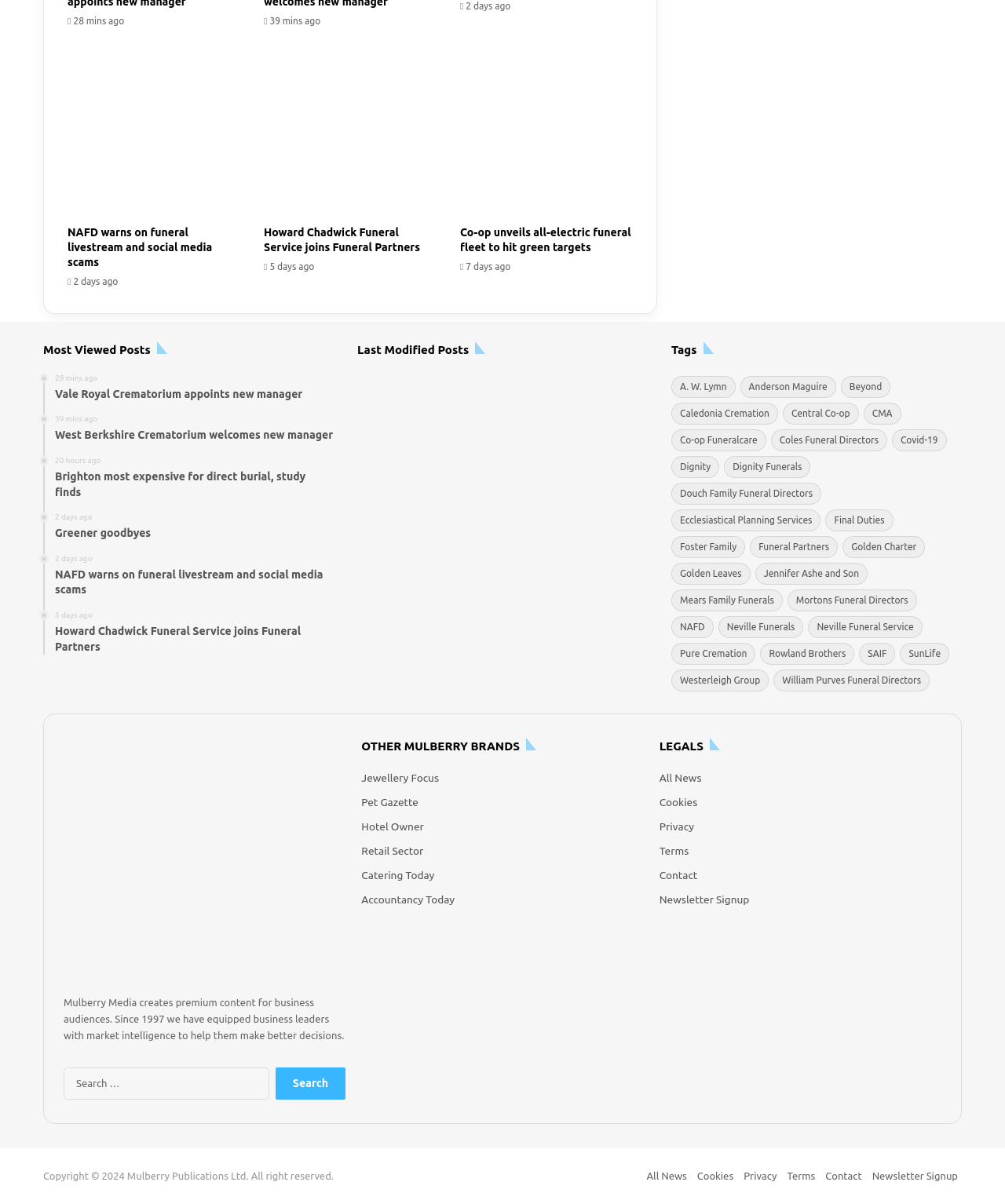Extract the bounding box coordinates for the UI element described as: "Terms".

[0.783, 0.972, 0.811, 0.981]